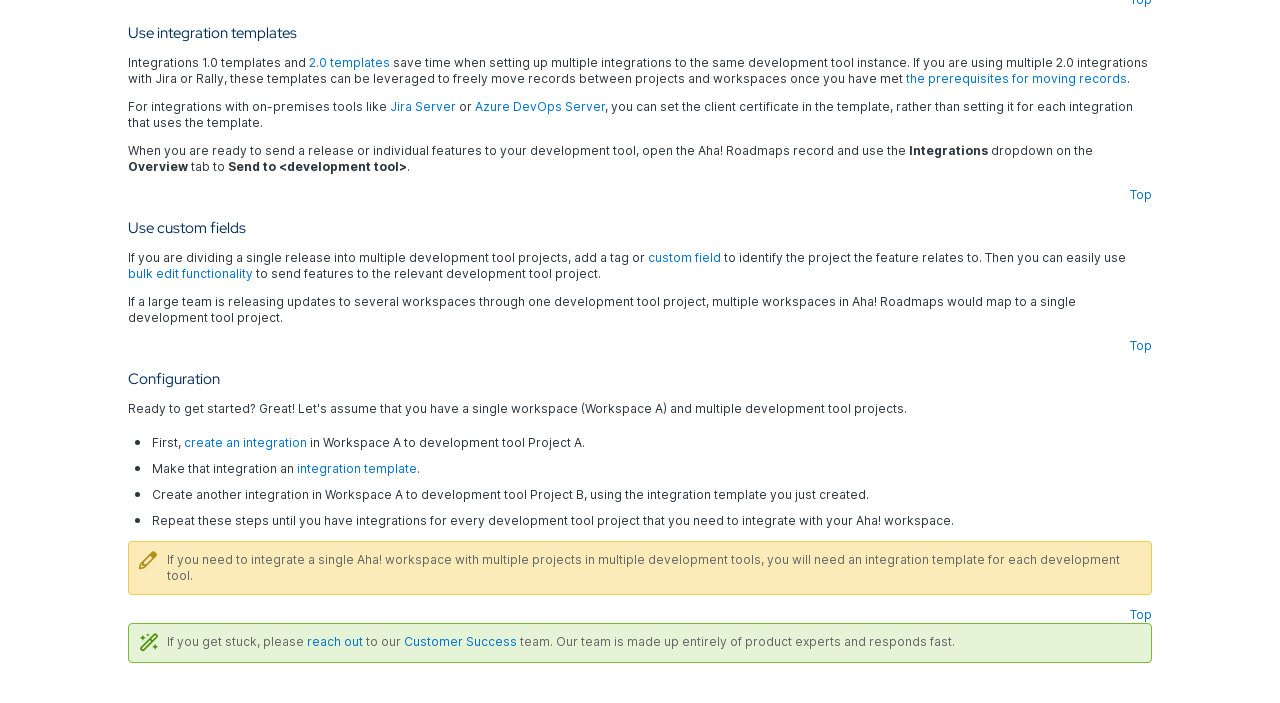Locate the UI element described by bulk edit functionality and provide its bounding box coordinates. Use the format (top-left x, top-left y, bottom-right x, bottom-right y) with all values as floating point numbers between 0 and 1.

[0.1, 0.378, 0.198, 0.4]